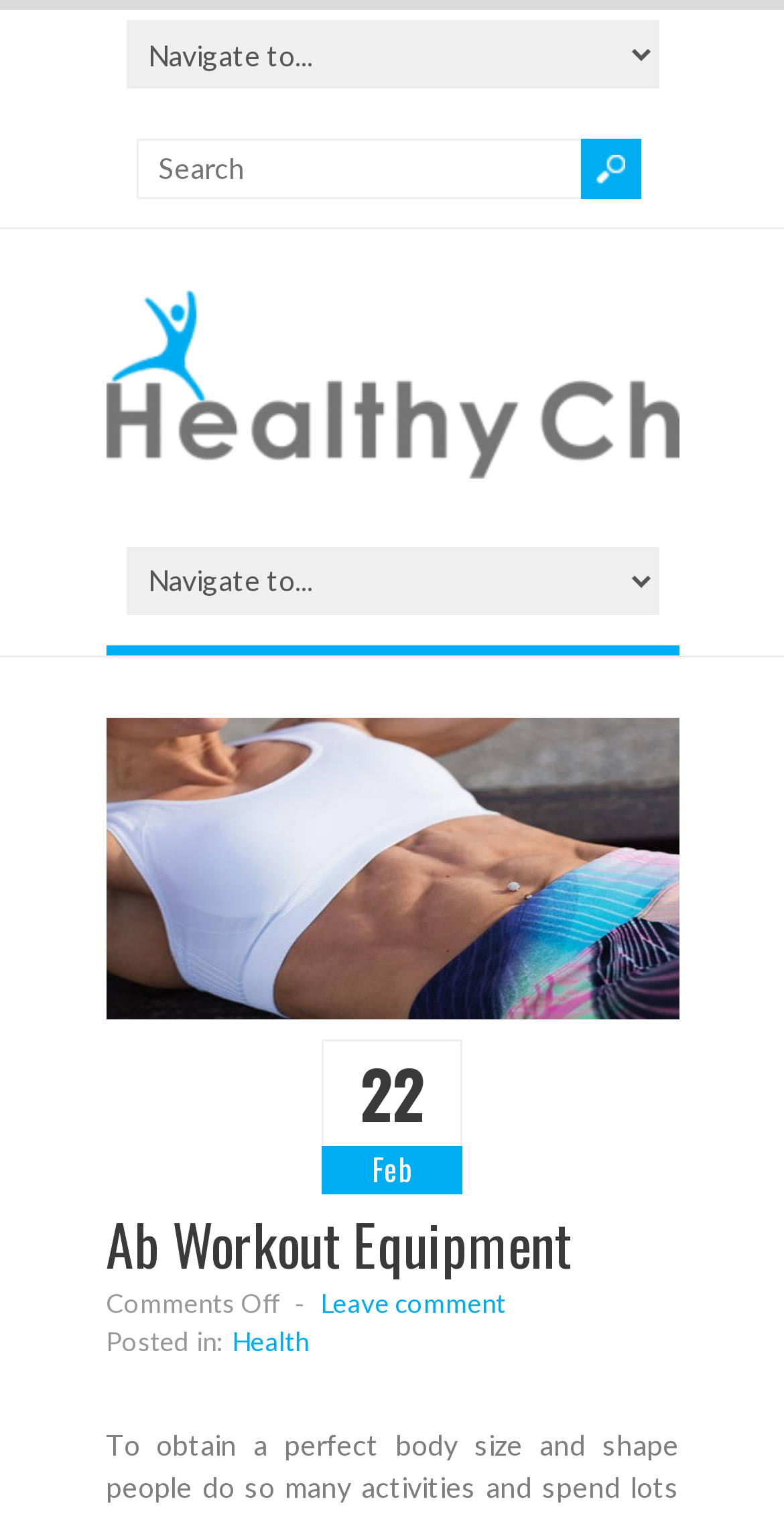What is the topic of the post?
Answer the question using a single word or phrase, according to the image.

Ab Workout Equipment